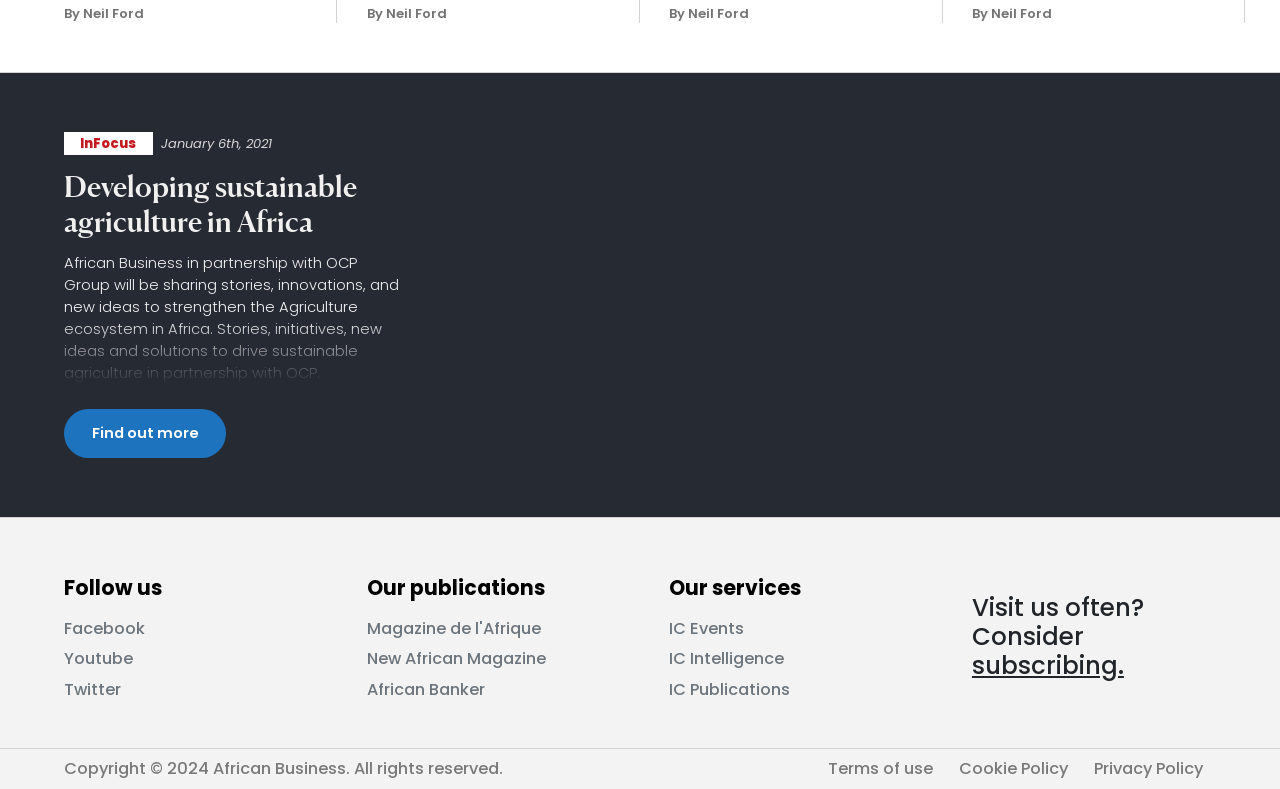Please provide a one-word or phrase answer to the question: 
What is the copyright year?

2024